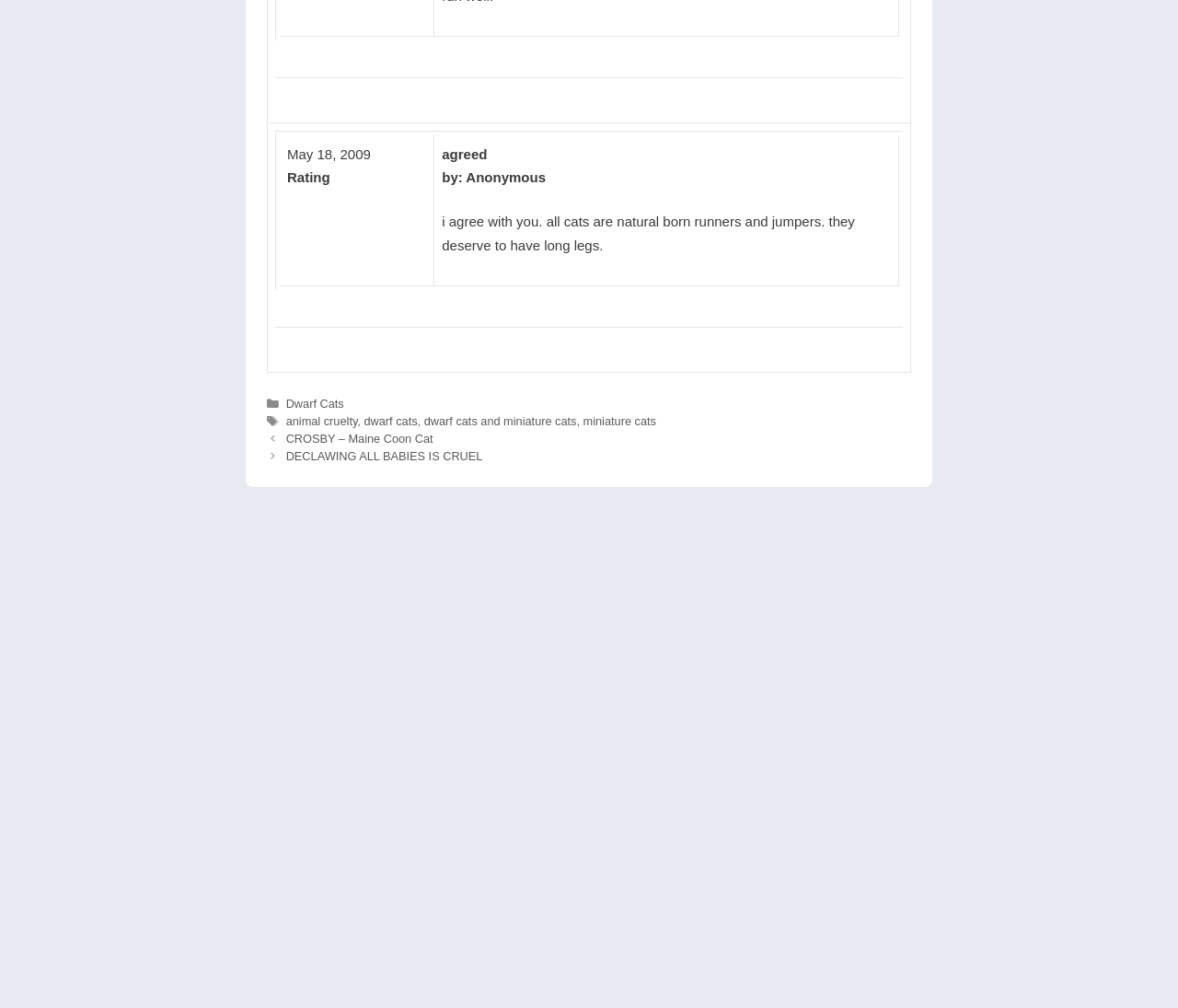Provide the bounding box coordinates of the HTML element this sentence describes: "parent_node: Comment name="comment"". The bounding box coordinates consist of four float numbers between 0 and 1, i.e., [left, top, right, bottom].

[0.227, 0.591, 0.773, 0.776]